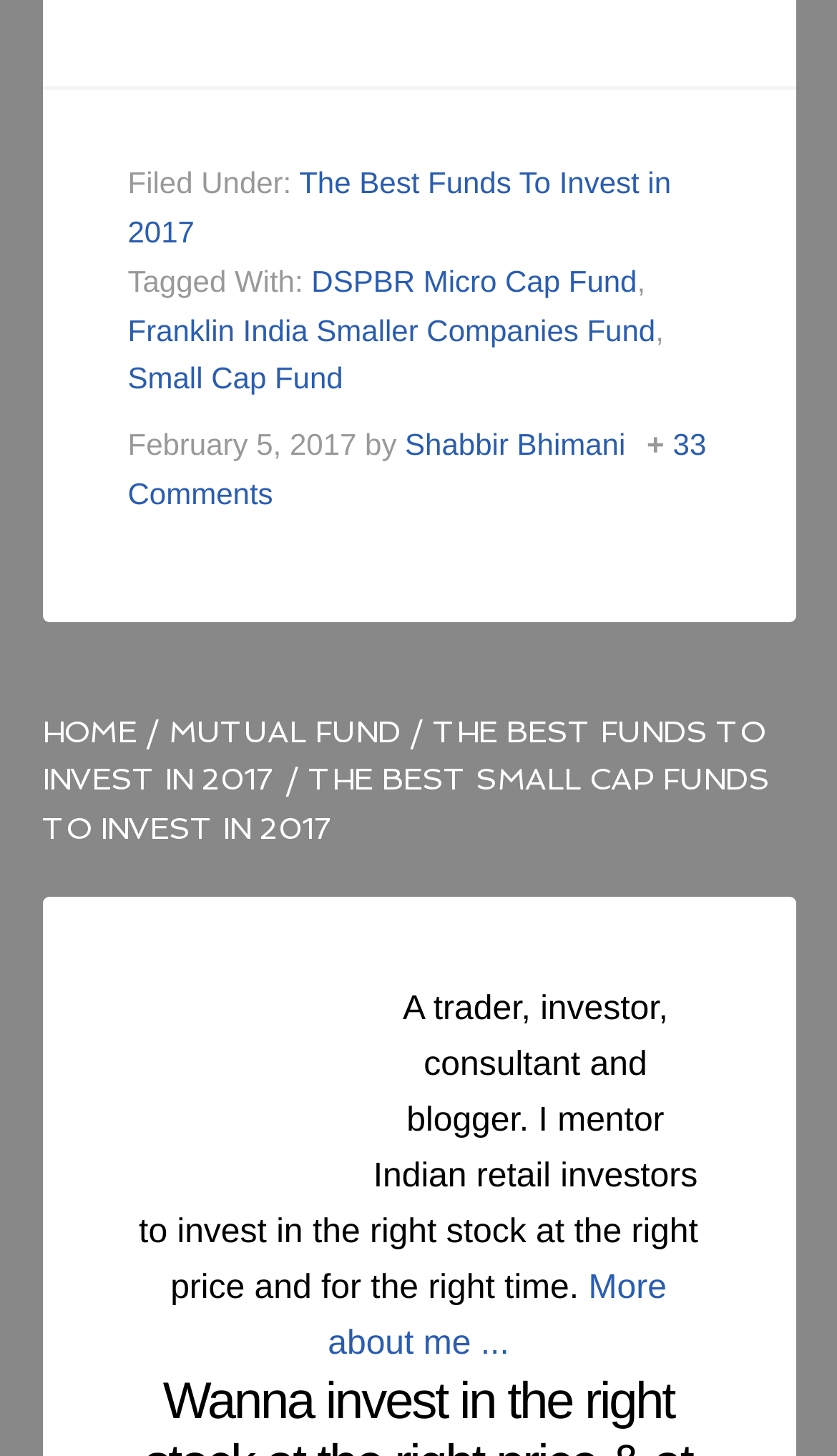Please find the bounding box for the following UI element description. Provide the coordinates in (top-left x, top-left y, bottom-right x, bottom-right y) format, with values between 0 and 1: Franklin India Smaller Companies Fund

[0.153, 0.214, 0.783, 0.238]